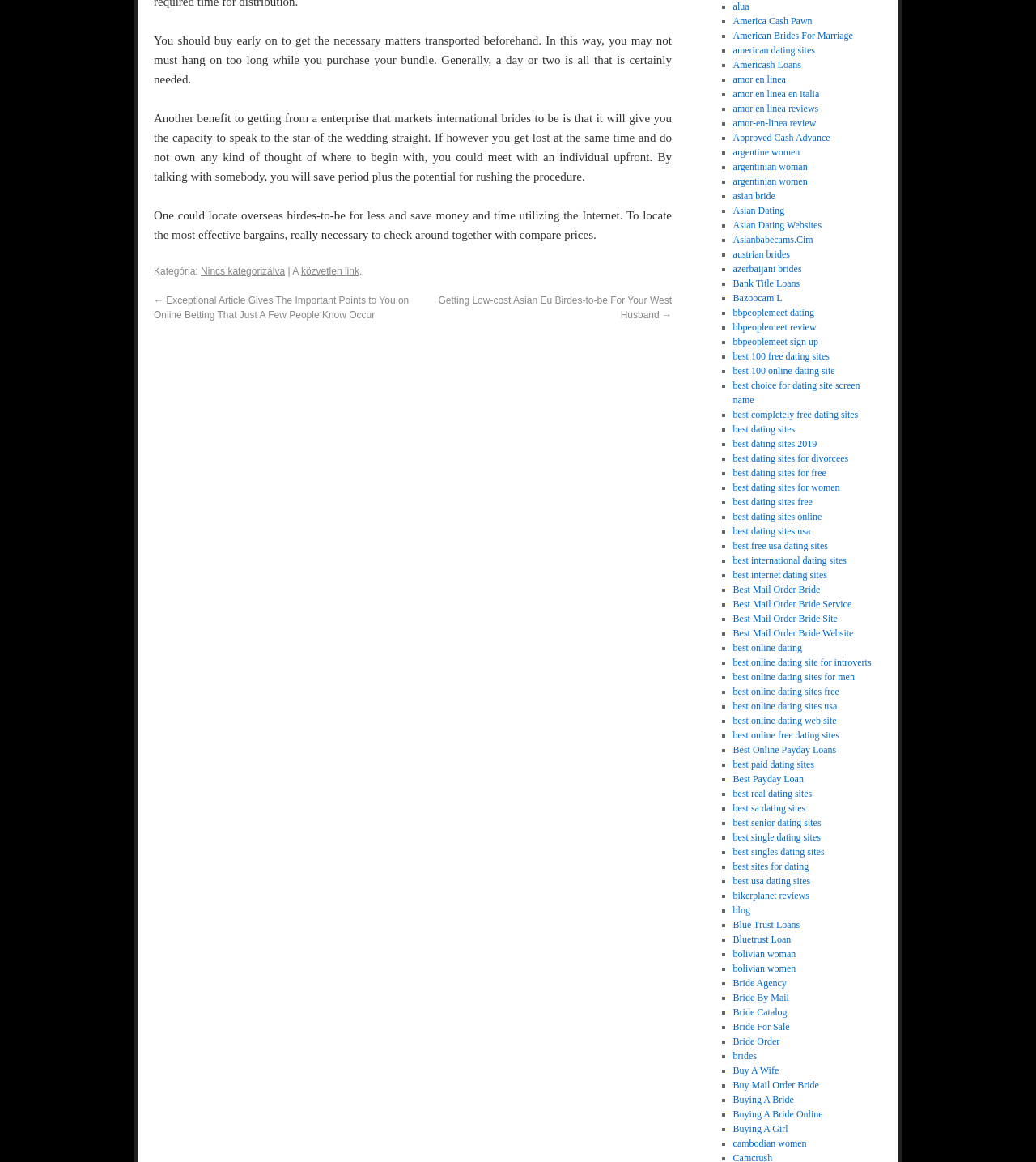Kindly determine the bounding box coordinates for the area that needs to be clicked to execute this instruction: "Explore the link 'Asian Dating Websites'".

[0.707, 0.189, 0.793, 0.199]